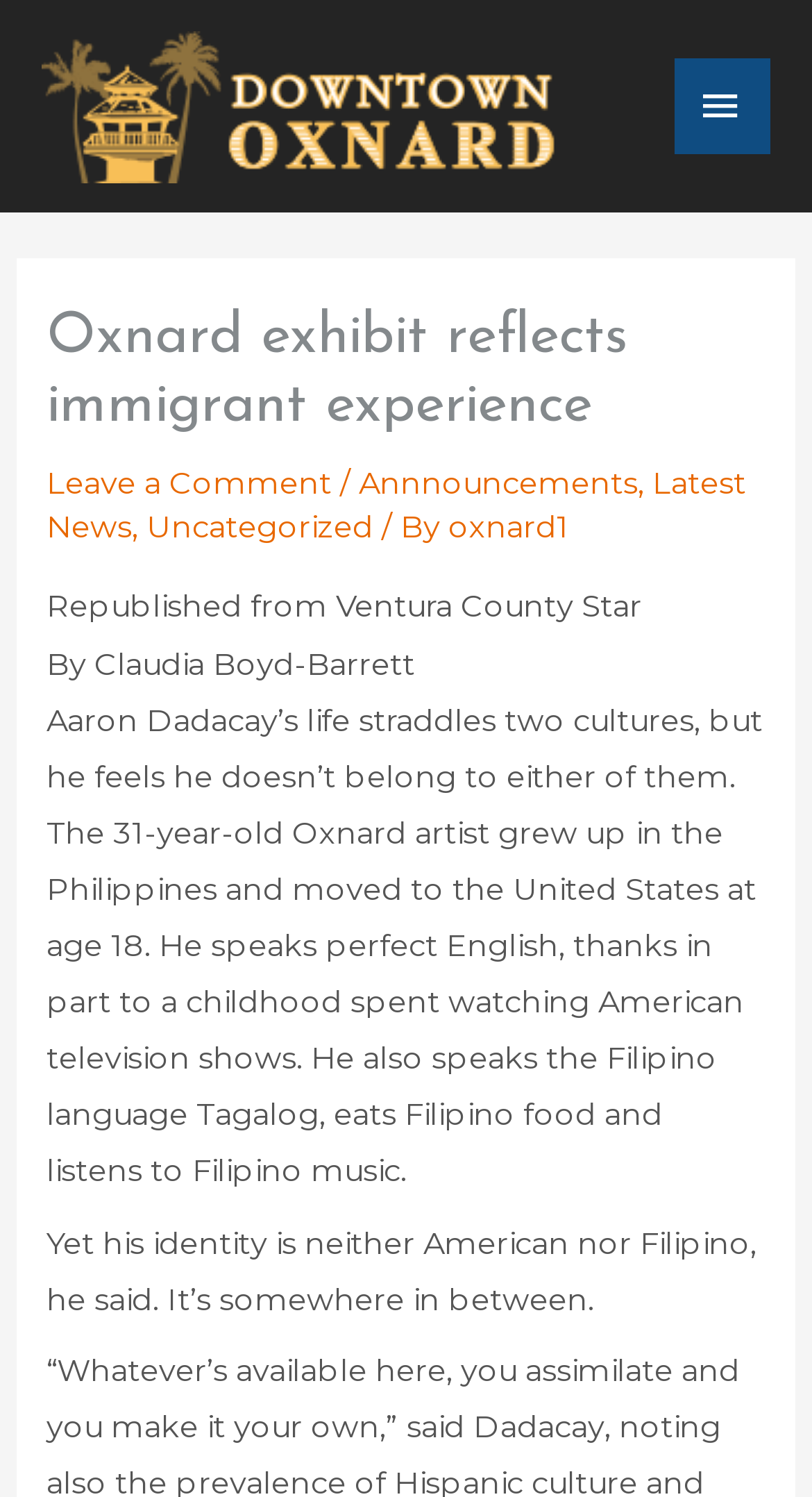What is the language spoken by the artist?
Carefully examine the image and provide a detailed answer to the question.

I found the answer by reading the text in the region [0.058, 0.544, 0.932, 0.795] which says 'He speaks perfect English, thanks in part to a childhood spent watching American television shows. He also speaks the Filipino language Tagalog...'